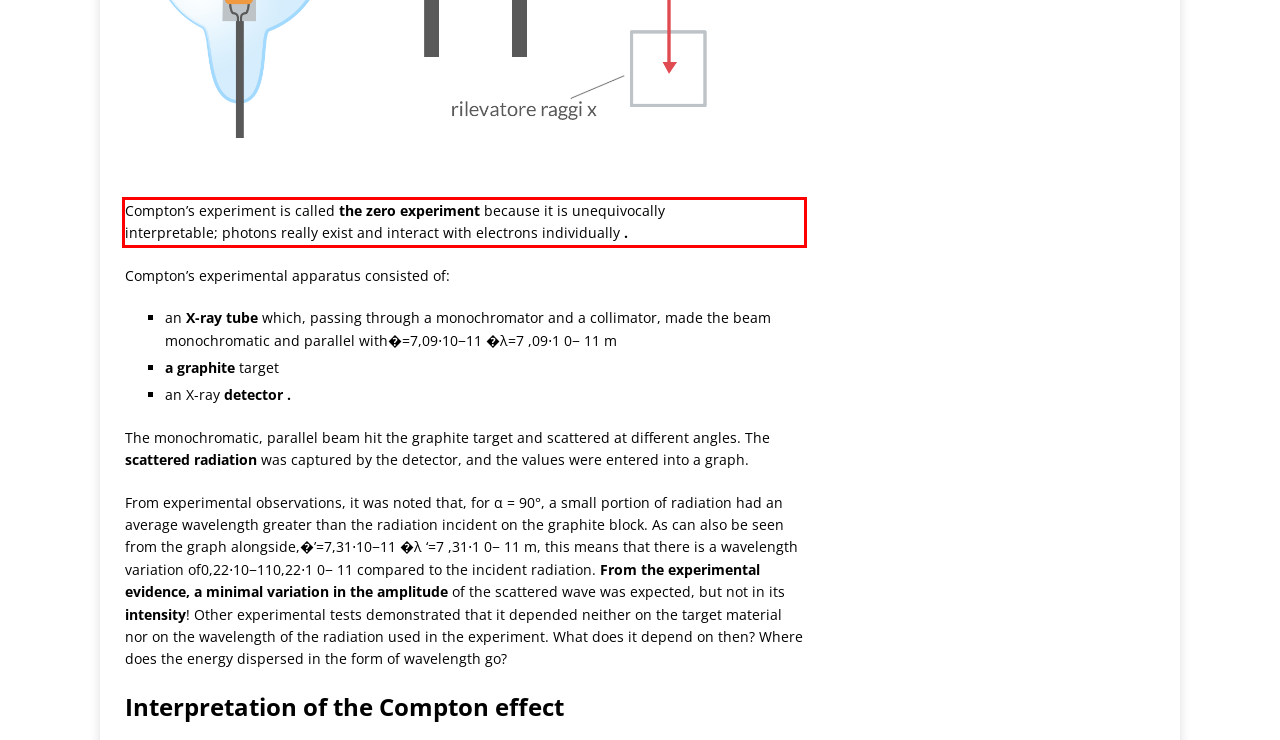From the screenshot of the webpage, locate the red bounding box and extract the text contained within that area.

Compton’s experiment is called the zero experiment because it is unequivocally interpretable; photons really exist and interact with electrons individually .